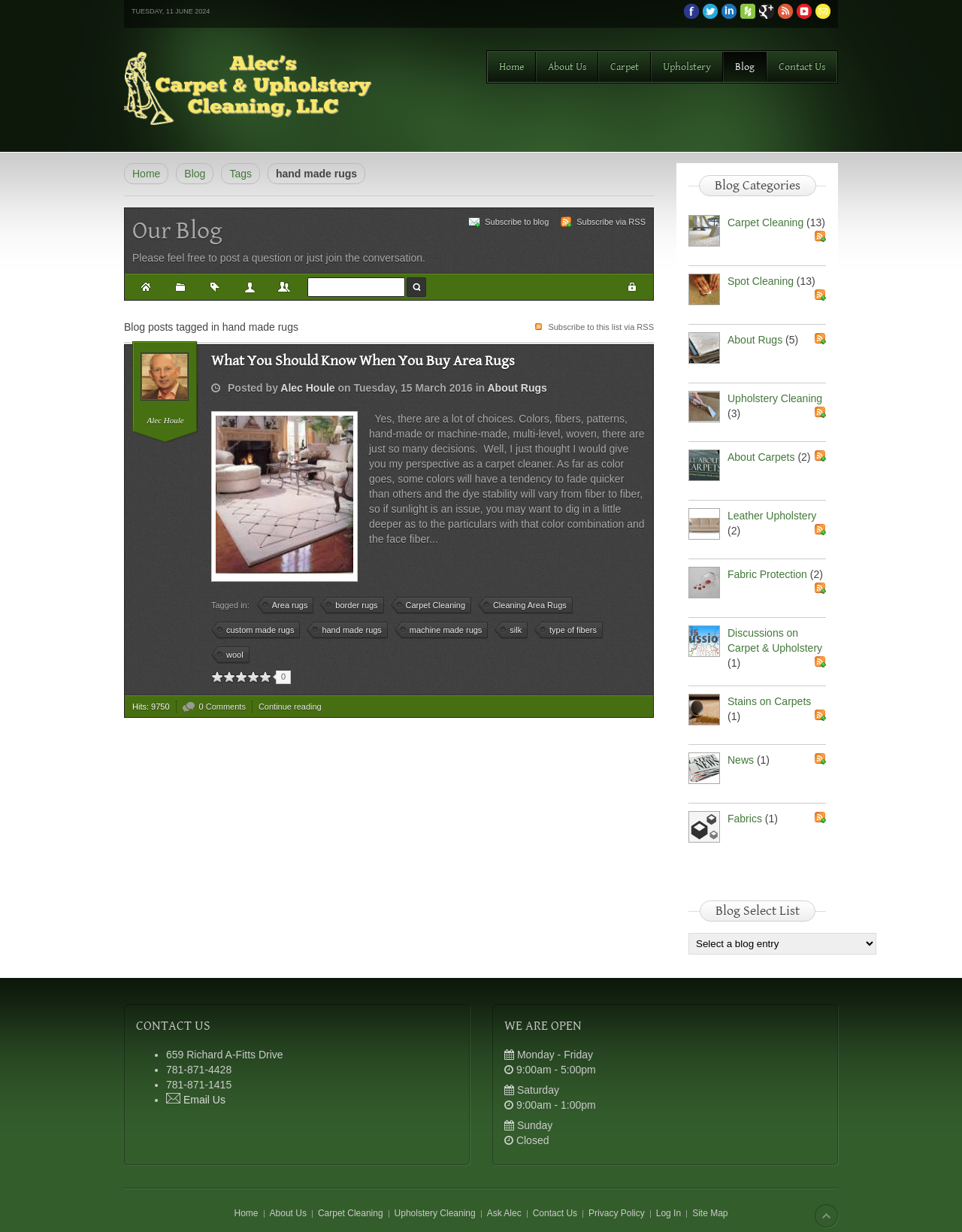How many votes does the blog post have?
Refer to the image and give a detailed answer to the query.

I found the number of votes by looking at the section below the blog post, which displays the number of votes. It says '0 votes'.